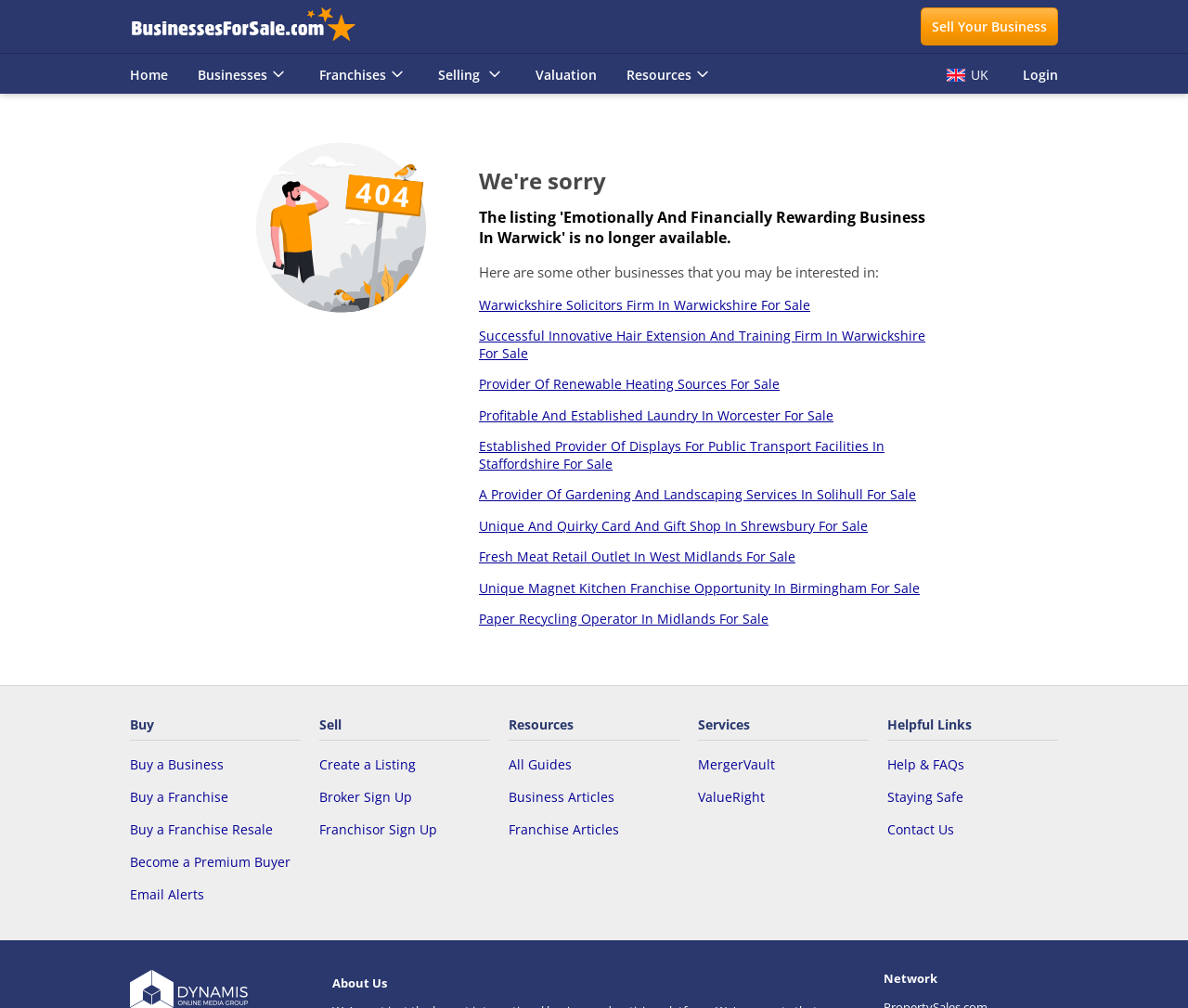What can users do in the 'Sell' section?
Using the image as a reference, answer with just one word or a short phrase.

Create a listing or sign up as a broker